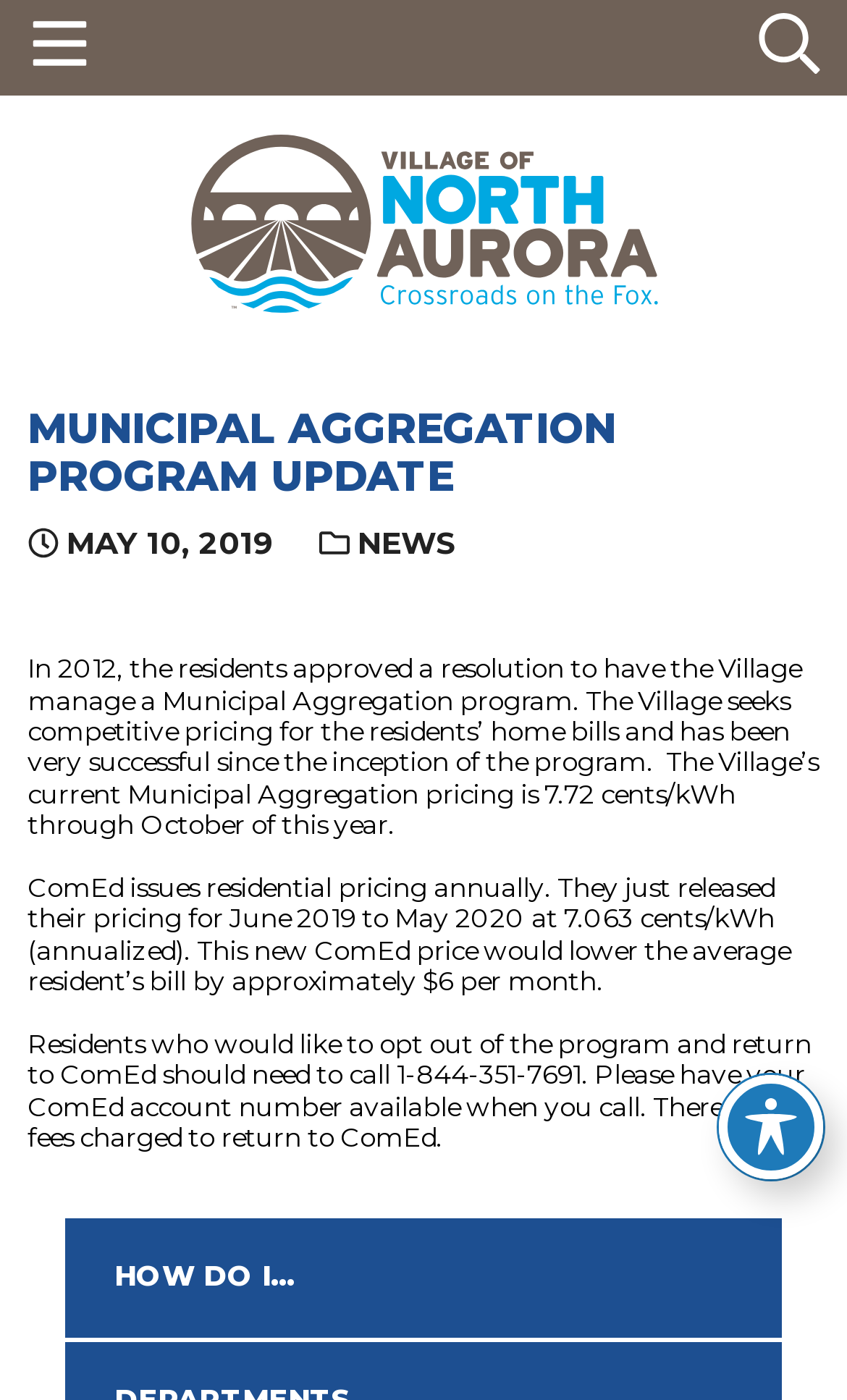What is the phone number to opt out of the program?
Give a detailed response to the question by analyzing the screenshot.

I found this information in the article section of the webpage, where it states 'Residents who would like to opt out of the program and return to ComEd should need to call 1-844-351-7691.'